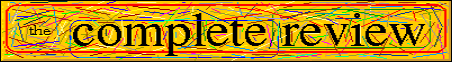Respond to the following question using a concise word or phrase: 
What is the purpose of the banner?

To represent a literary platform